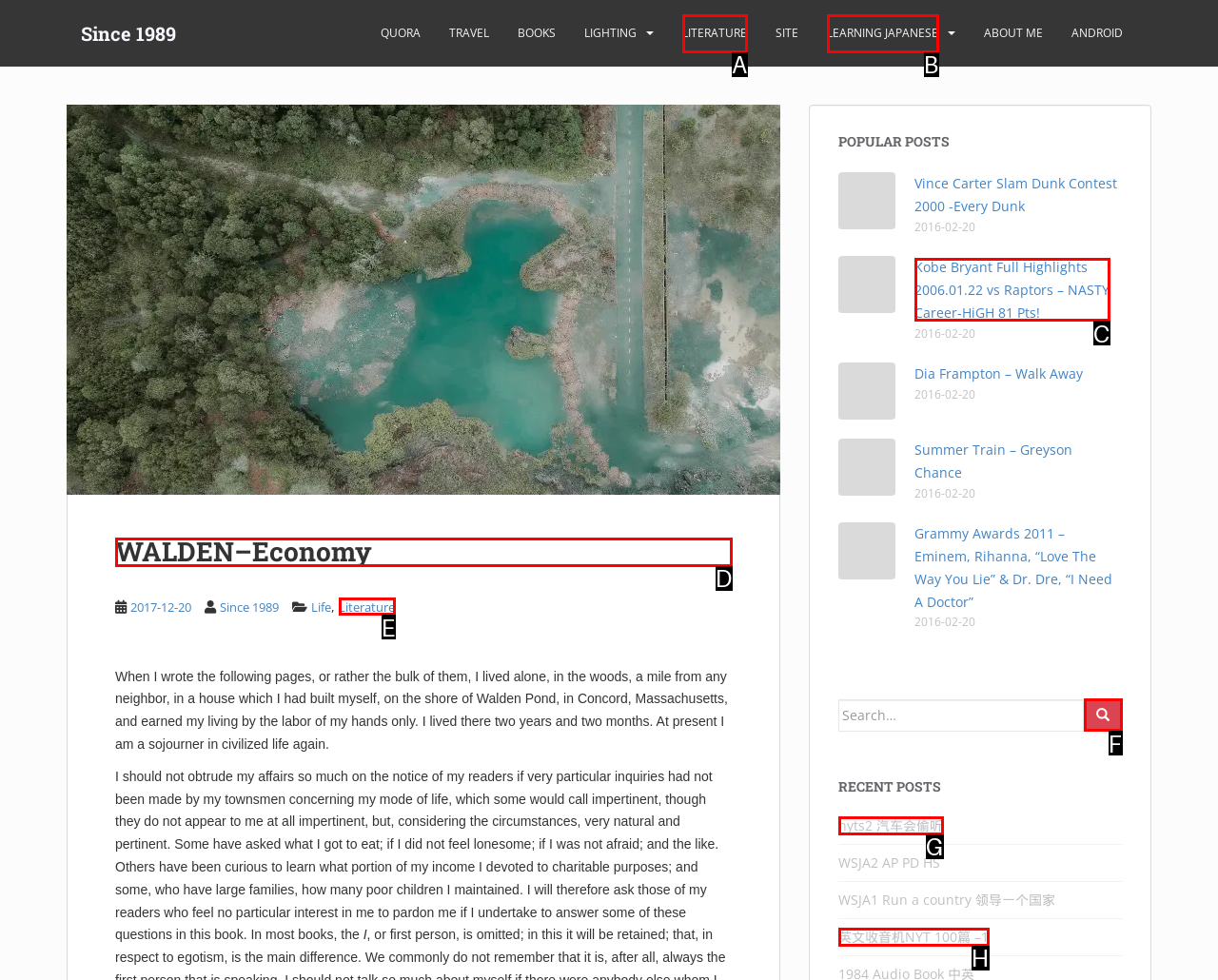Choose the HTML element to click for this instruction: Read the 'WALDEN–Economy' heading Answer with the letter of the correct choice from the given options.

D